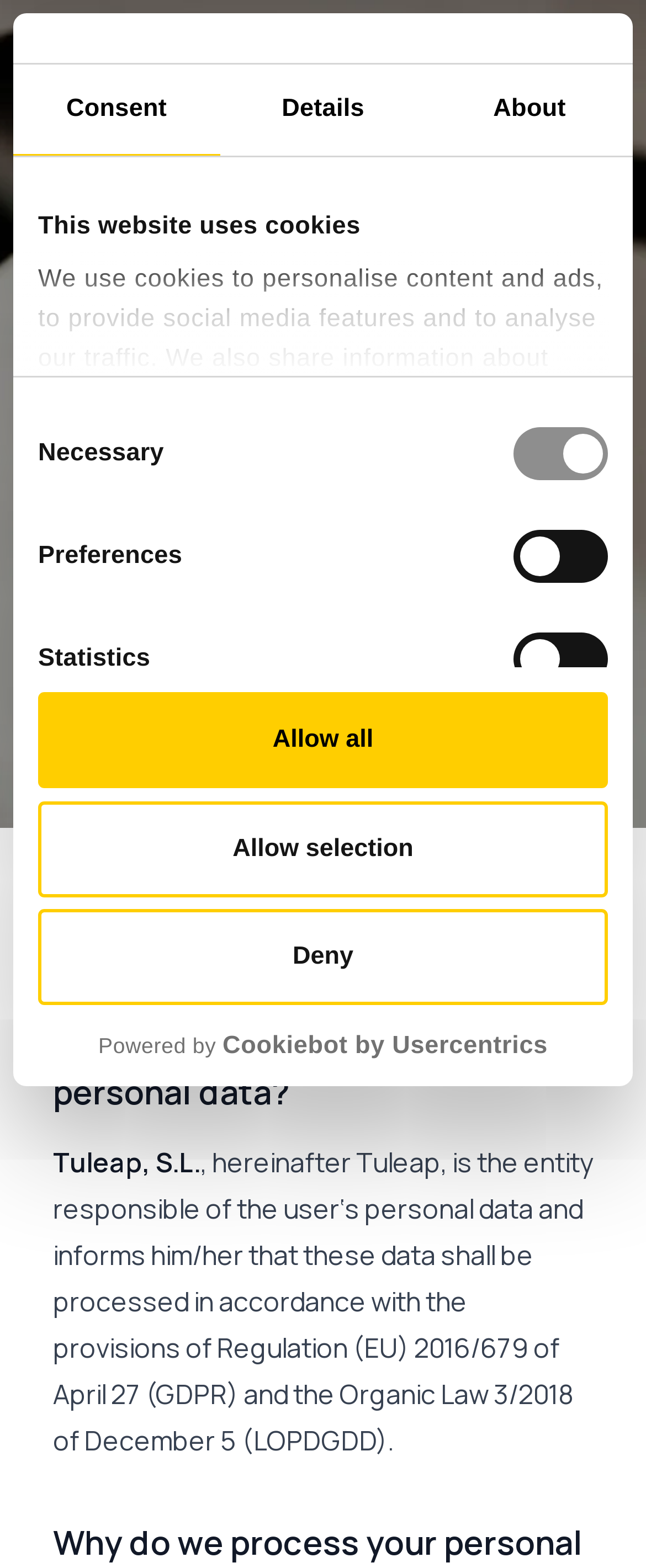Please specify the bounding box coordinates of the clickable region necessary for completing the following instruction: "Click the 'Tuleap Logo' link". The coordinates must consist of four float numbers between 0 and 1, i.e., [left, top, right, bottom].

[0.041, 0.026, 0.349, 0.069]